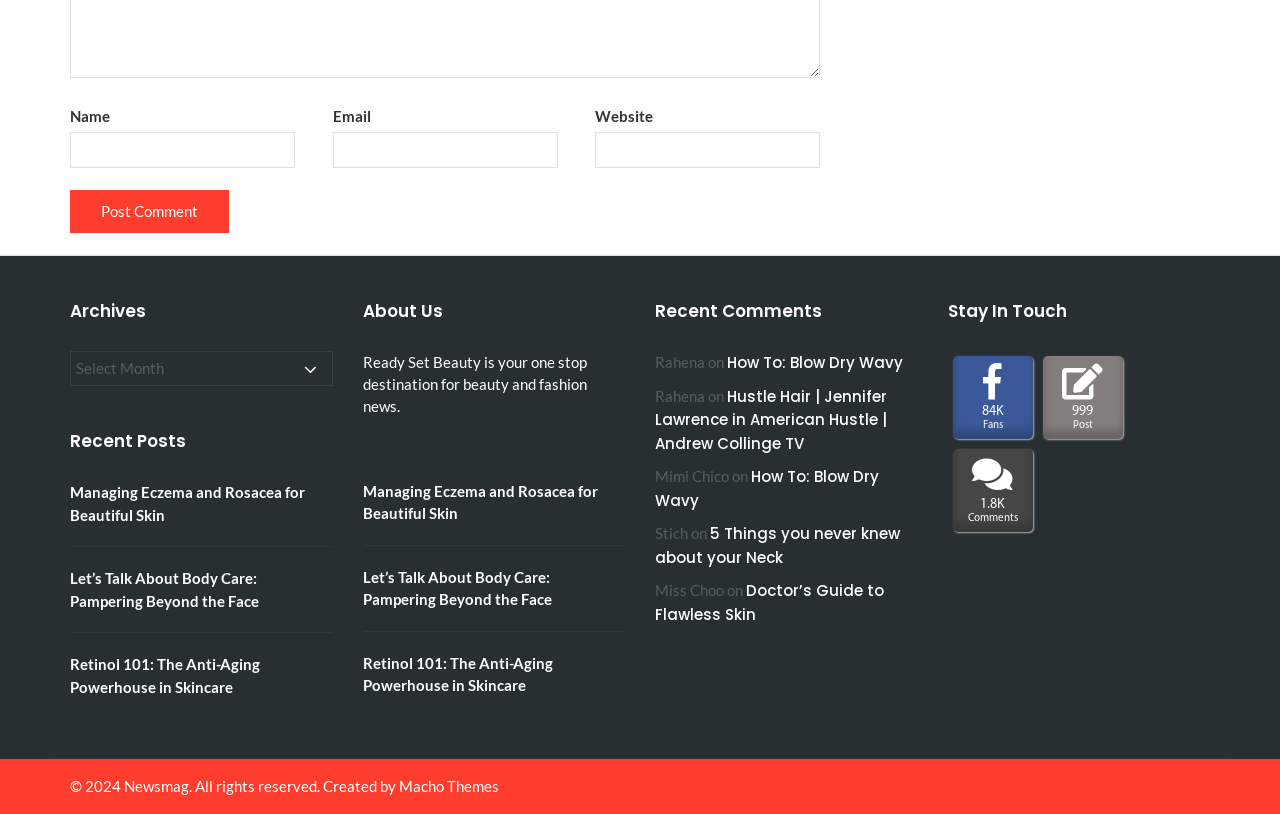Based on the element description: "Sign up for free", identify the bounding box coordinates for this UI element. The coordinates must be four float numbers between 0 and 1, listed as [left, top, right, bottom].

None